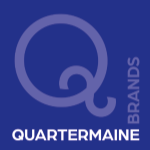What is the focus of Quartermaine Brands?
Could you please answer the question thoroughly and with as much detail as possible?

The focus of Quartermaine Brands is the accessory market because the caption states that the company aims to appeal to a discerning clientele in this specific market, emphasizing quality and innovation.